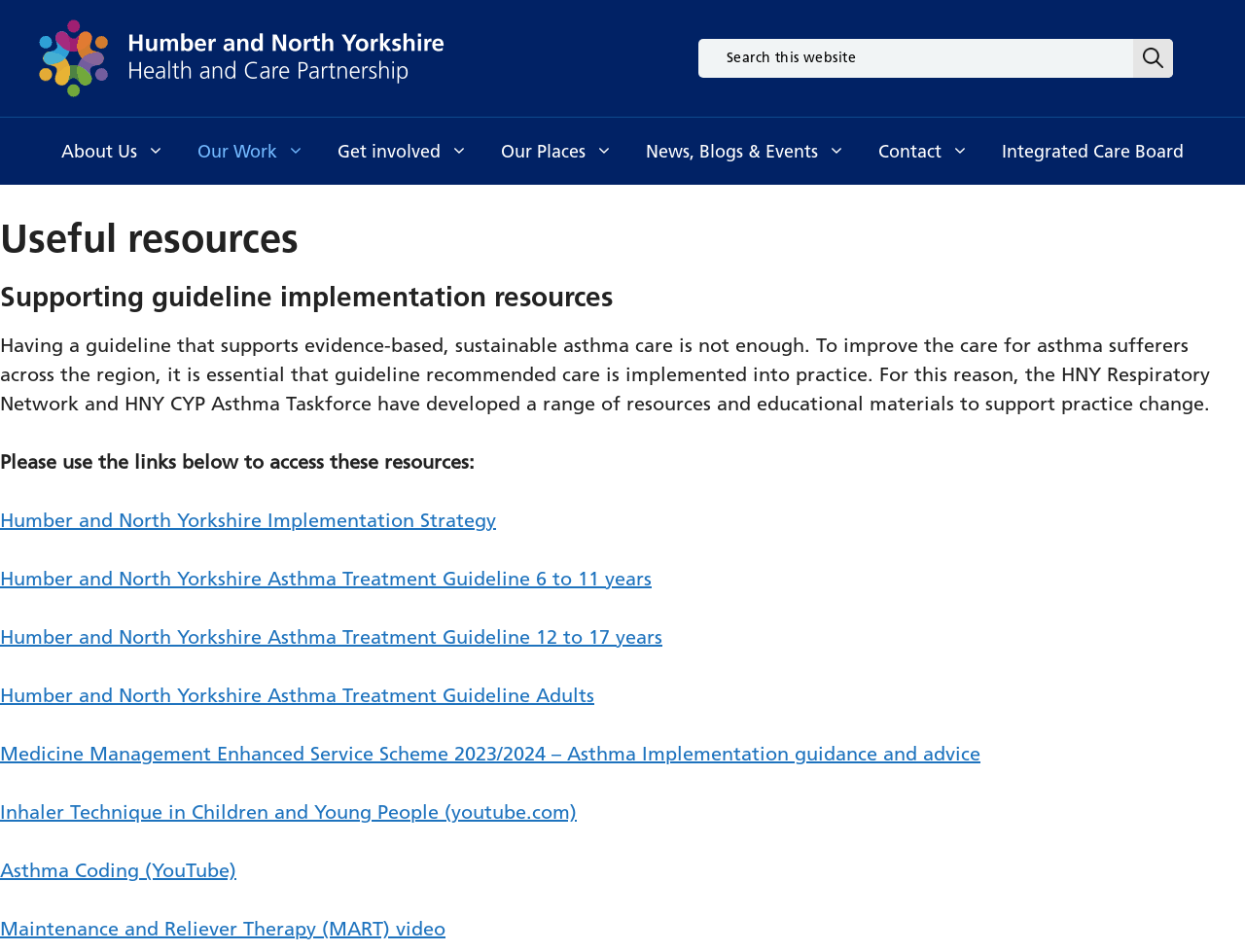How many links are in the primary navigation?
Look at the image and answer the question using a single word or phrase.

8